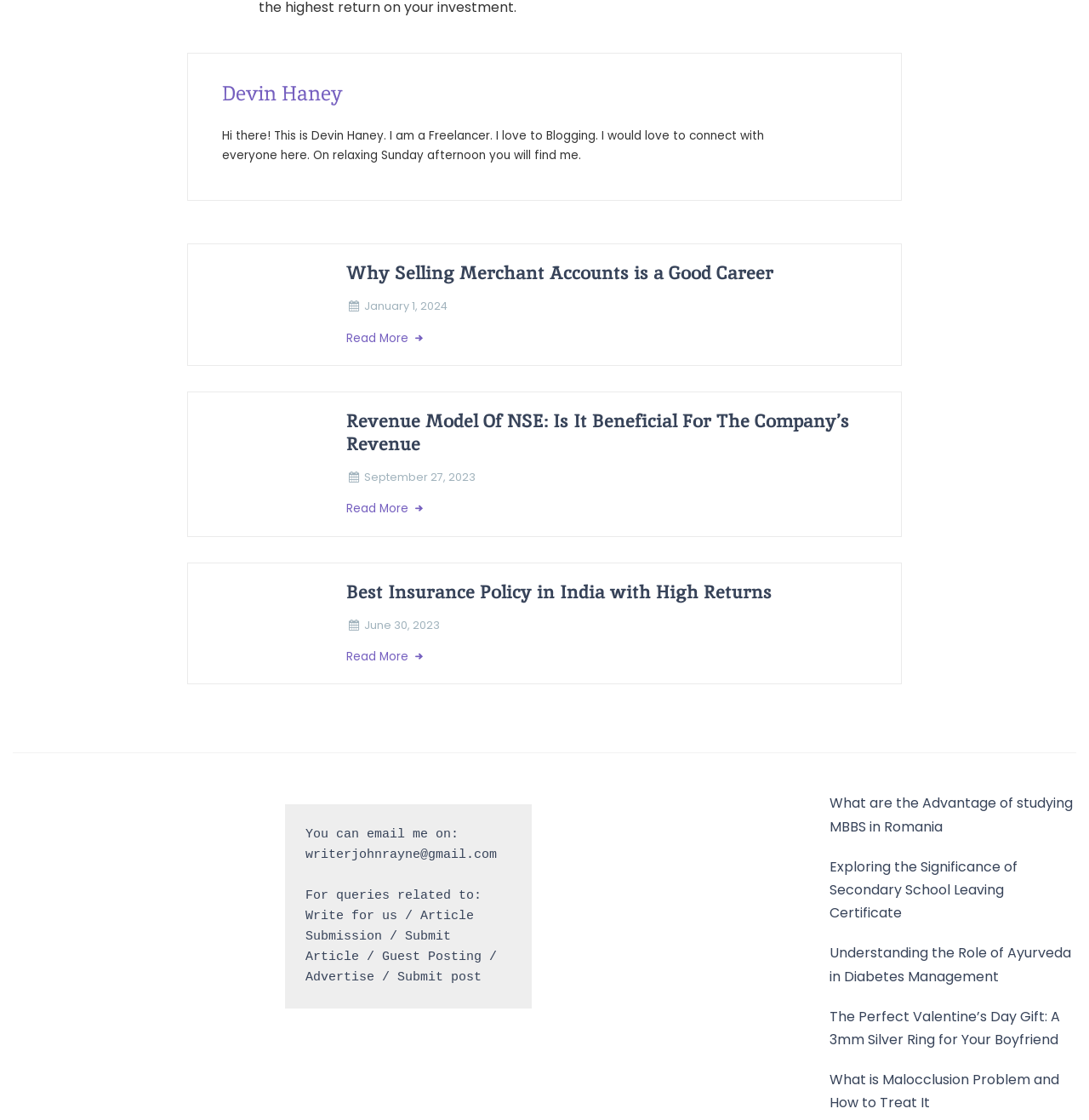How many links are there in the bottom section of the webpage?
Based on the image, answer the question with a single word or brief phrase.

4